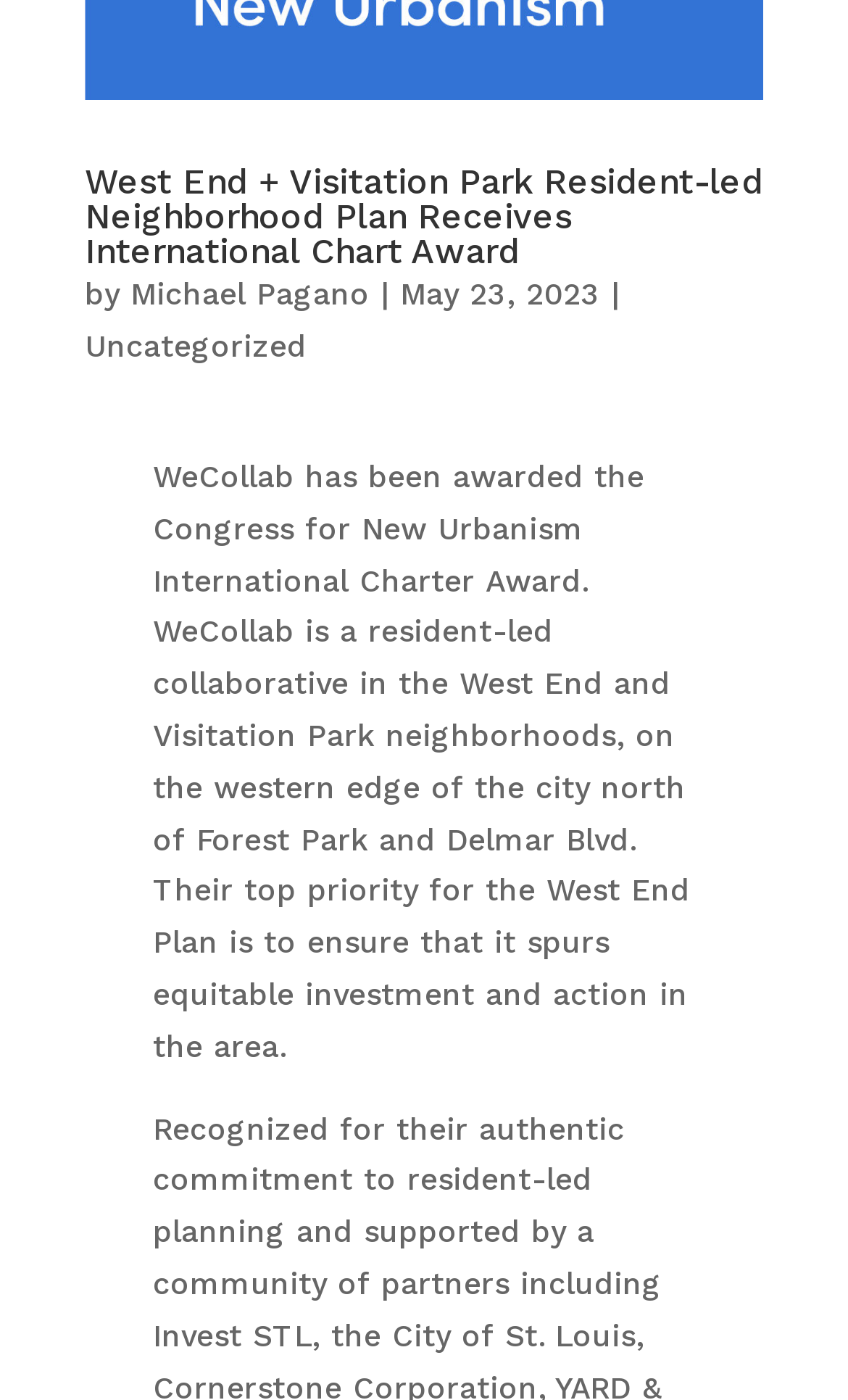Using floating point numbers between 0 and 1, provide the bounding box coordinates in the format (top-left x, top-left y, bottom-right x, bottom-right y). Locate the UI element described here: Michael Pagano

[0.154, 0.198, 0.436, 0.223]